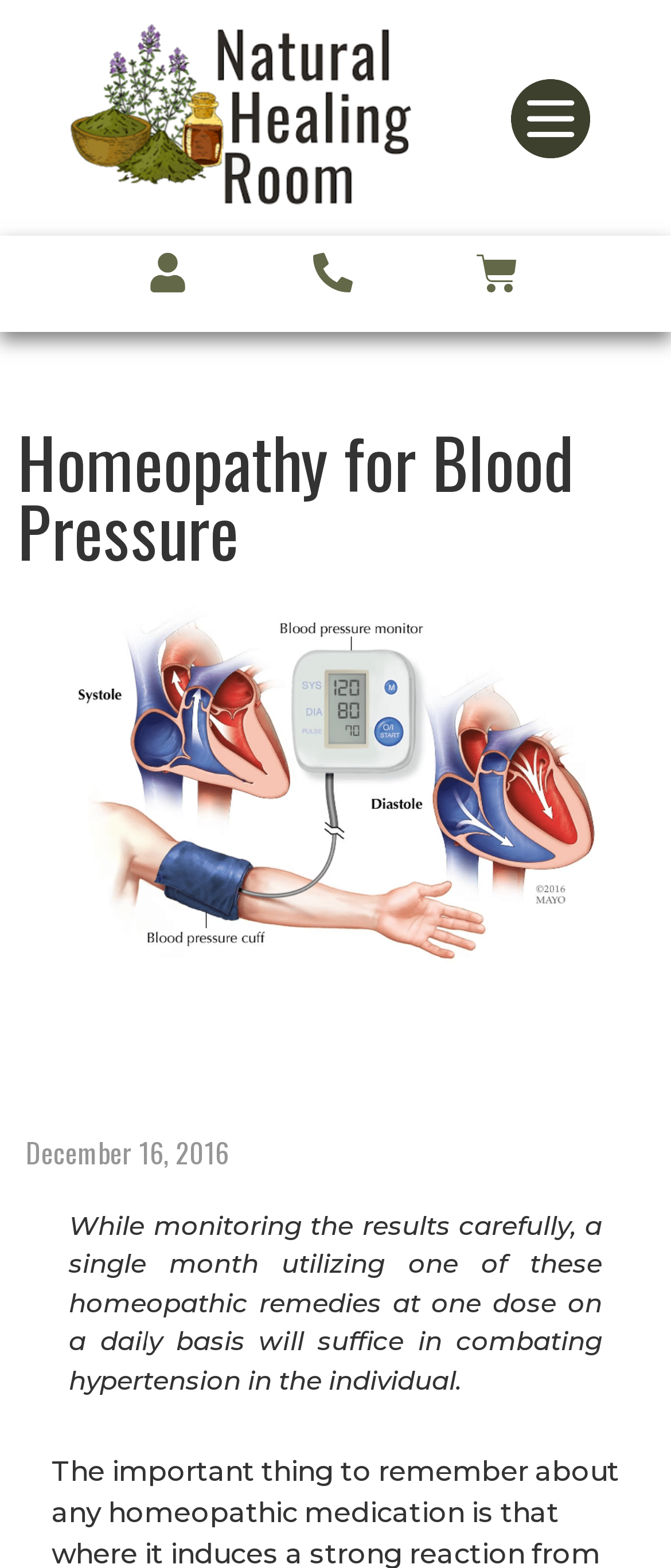Answer the question in a single word or phrase:
What is the name of the website?

Natural Healing Room